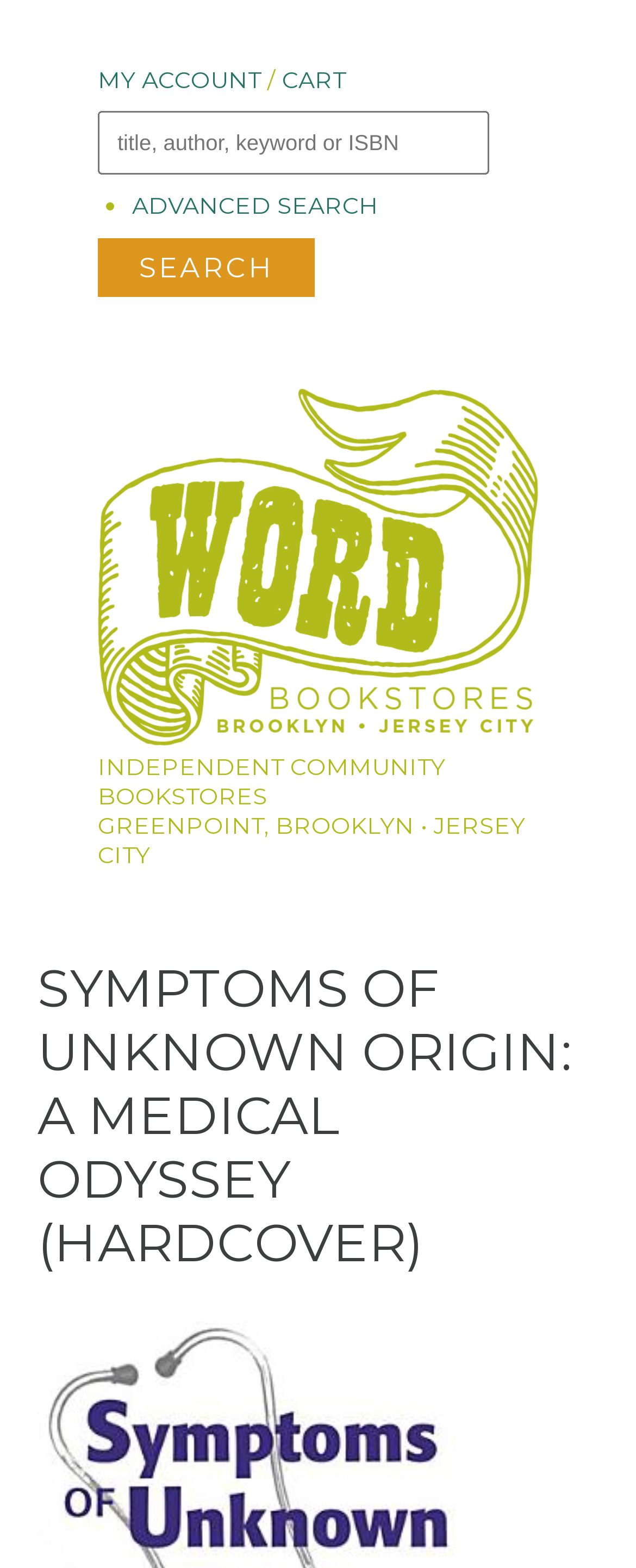Based on the element description Skip to main content, identify the bounding box of the UI element in the given webpage screenshot. The coordinates should be in the format (top-left x, top-left y, bottom-right x, bottom-right y) and must be between 0 and 1.

[0.021, 0.008, 0.372, 0.009]